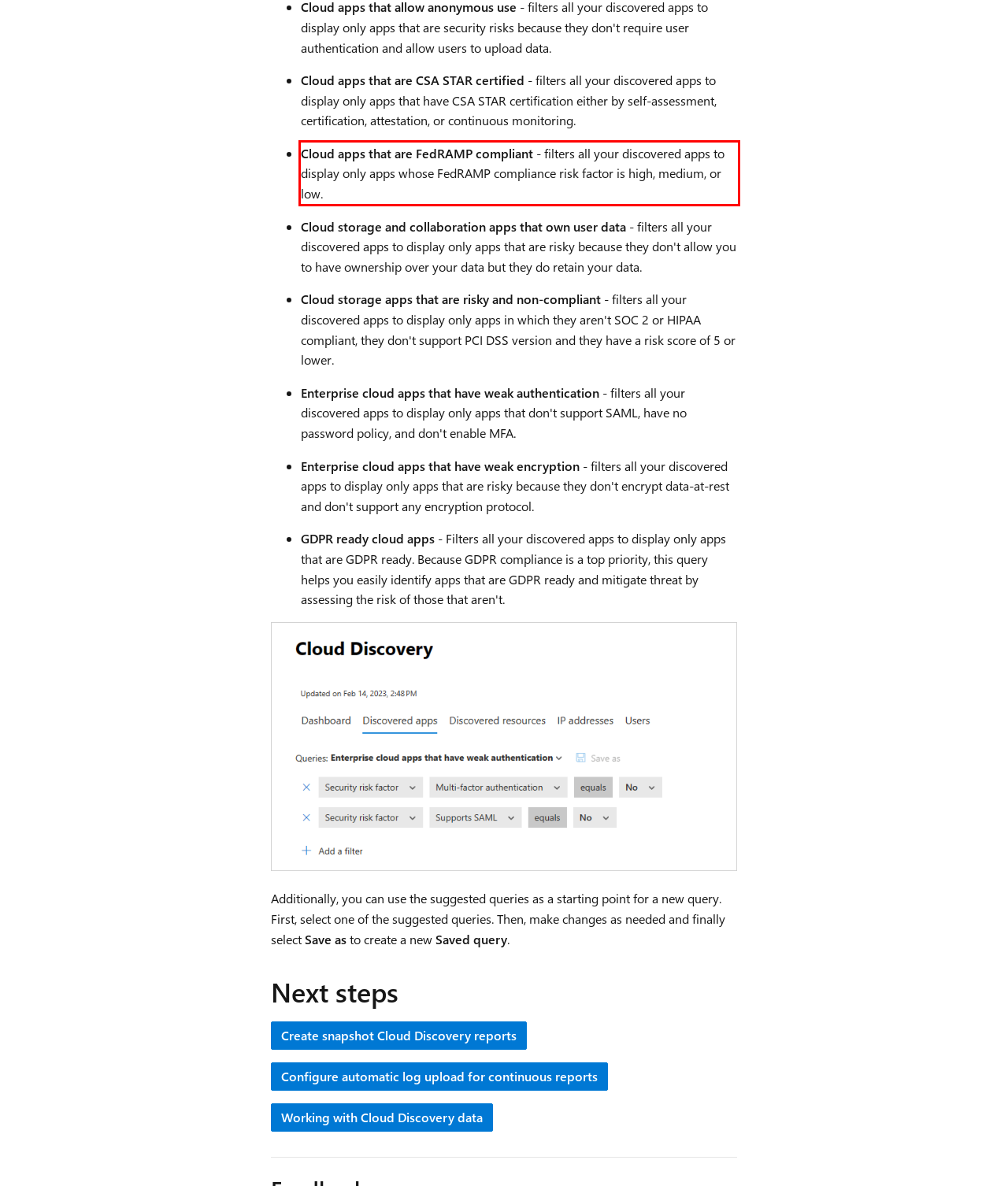Please take the screenshot of the webpage, find the red bounding box, and generate the text content that is within this red bounding box.

Cloud apps that are FedRAMP compliant - filters all your discovered apps to display only apps whose FedRAMP compliance risk factor is high, medium, or low.